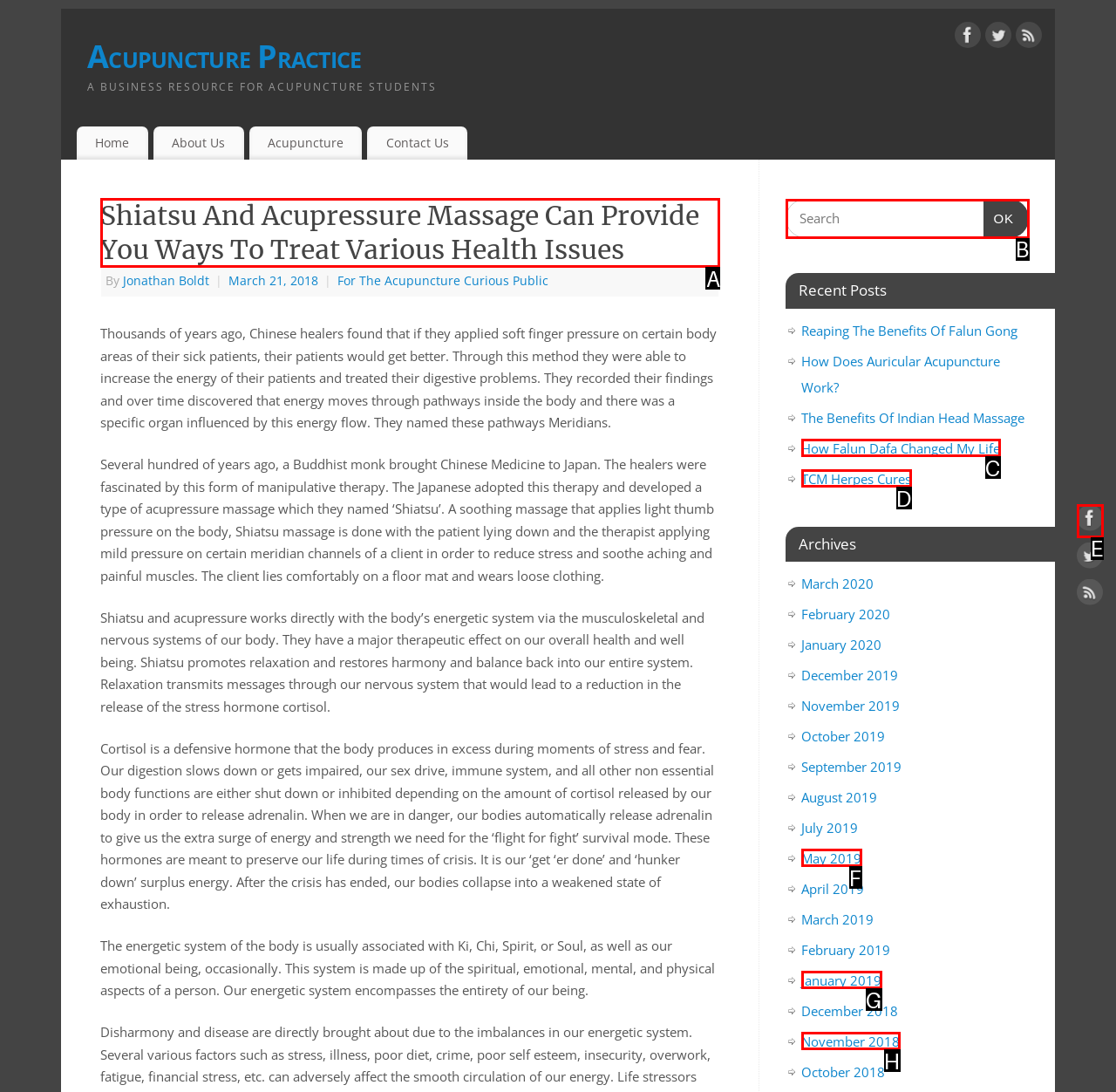For the given instruction: Read about Shiatsu and Acupressure Massage, determine which boxed UI element should be clicked. Answer with the letter of the corresponding option directly.

A